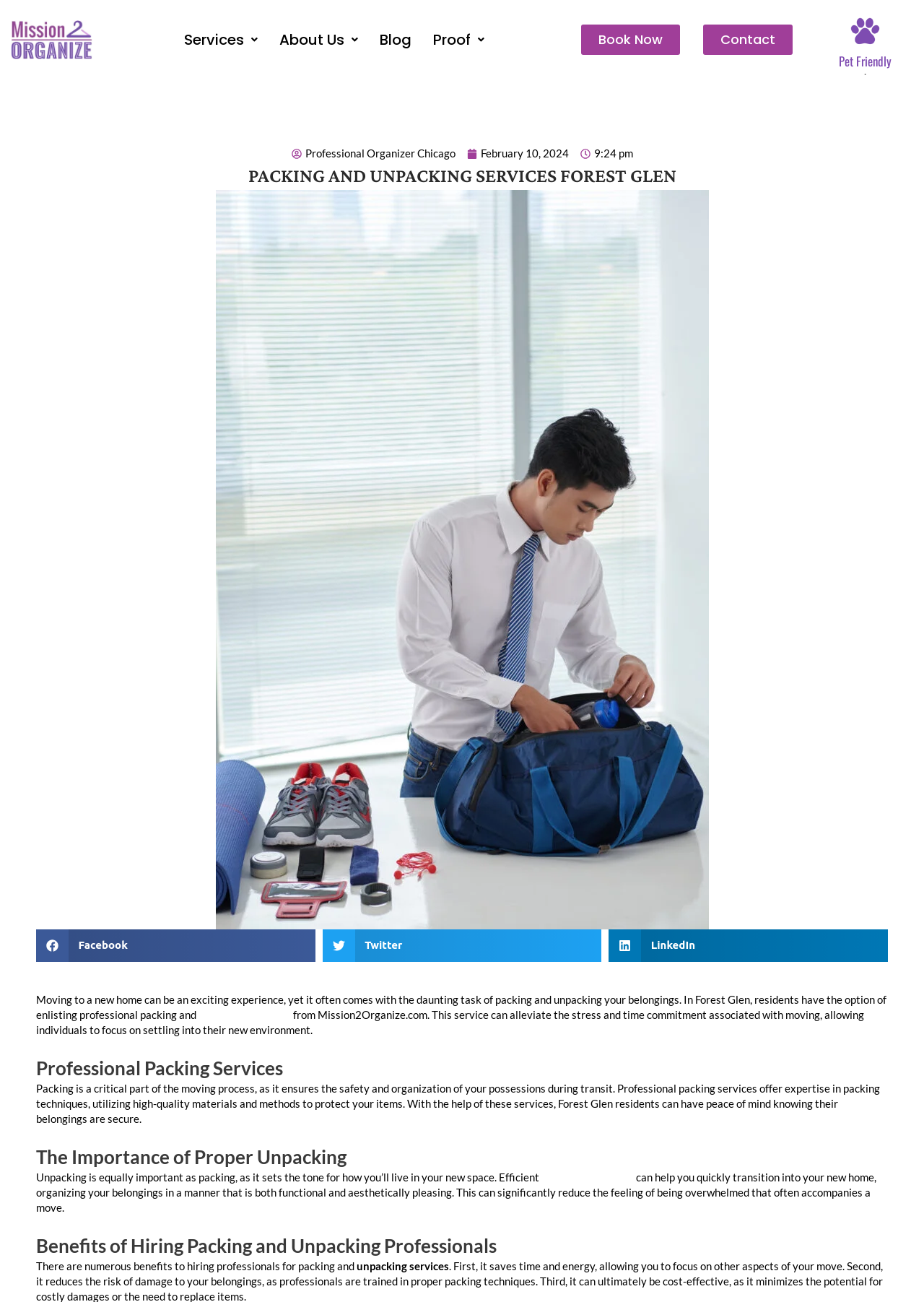Using the information in the image, give a comprehensive answer to the question: 
What is the benefit of hiring professionals for packing and unpacking?

I found the benefit of hiring professionals by reading the paragraph that mentions 'This service can alleviate the stress and time commitment associated with moving, allowing individuals to focus on settling into their new environment.'